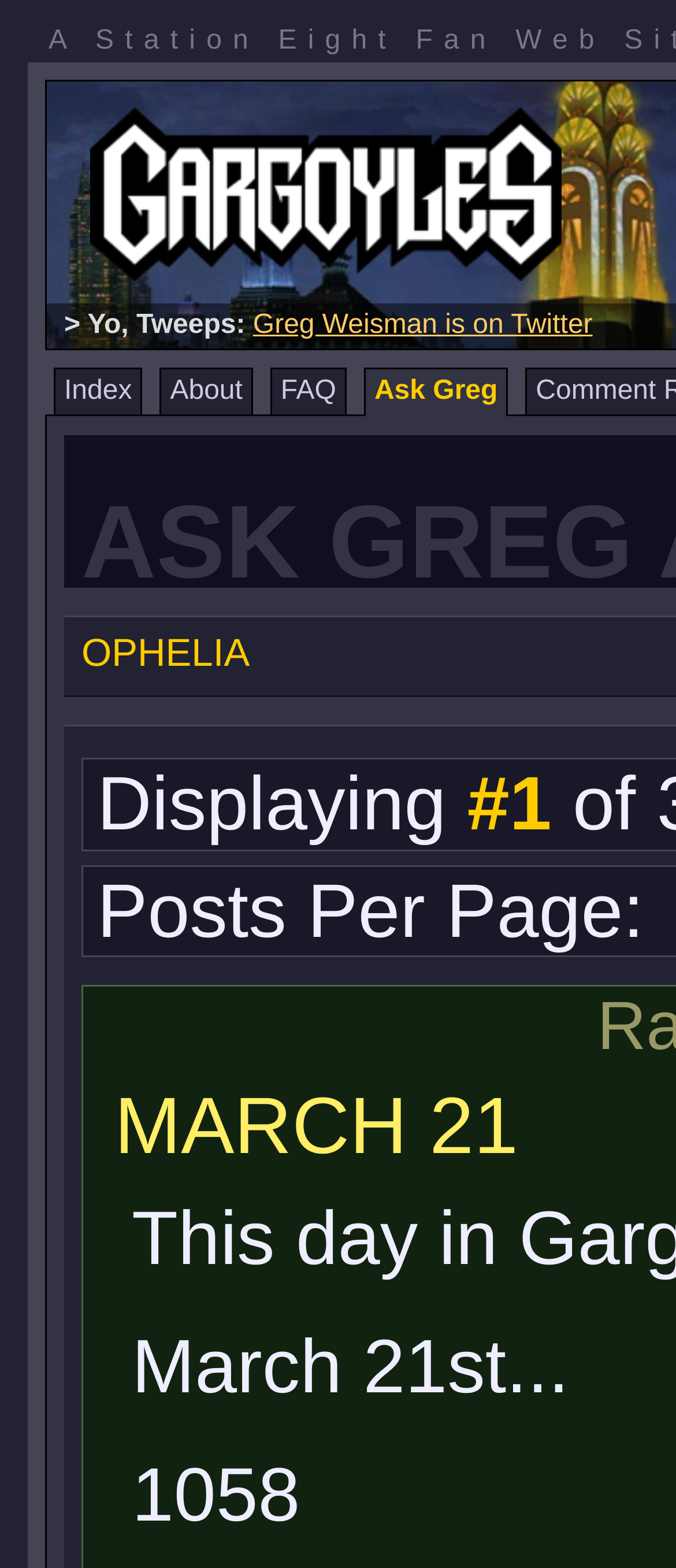Given the content of the image, can you provide a detailed answer to the question?
How many posts are displayed?

The question can be answered by looking at the text 'Displaying #1' which is located in the middle of the webpage, indicating that only one post is displayed.